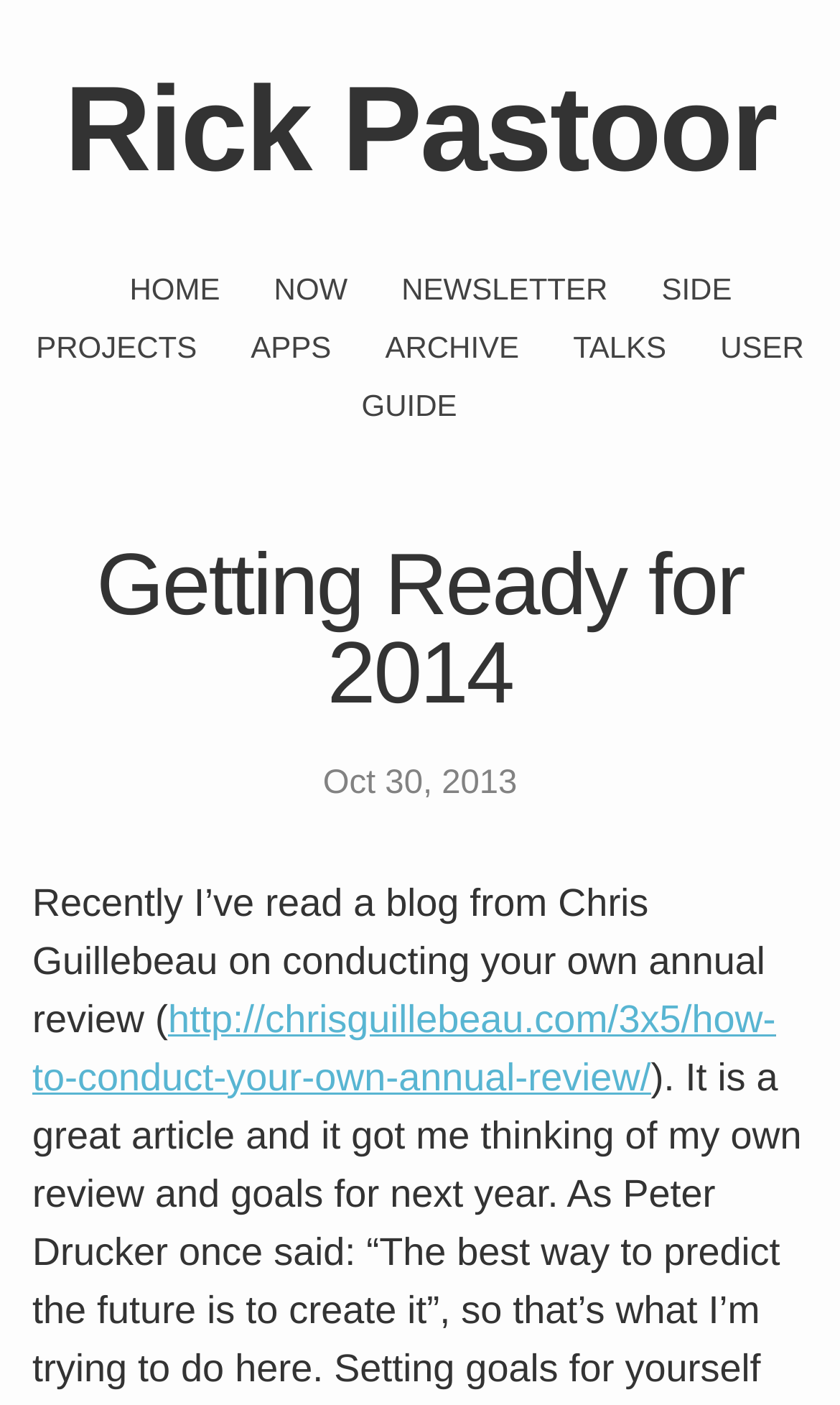Provide a thorough description of the webpage you see.

The webpage is a personal blog or website of Rick Pastoor, author of the Dutch bestseller GRIP, who is working on bringing it to English. At the top, there is a heading with the author's name, "Rick Pastoor", which is also a link. Below this, there is a navigation menu with several links, including "HOME", "NOW", "NEWSLETTER", "SIDE PROJECTS", "APPS", "ARCHIVE", "TALKS", and "USER GUIDE". 

The main content of the webpage is a blog post titled "Getting Ready for 2014". This title is a heading, and below it, there is a timestamp indicating that the post was published on October 30, 2013. The blog post itself appears to be a reflection on conducting an annual review, referencing a blog post by Chris Guillebeau, which is linked to in the text. The text summarizes the idea of conducting a personal annual review, and the link to Chris Guillebeau's blog post is provided for further reading.